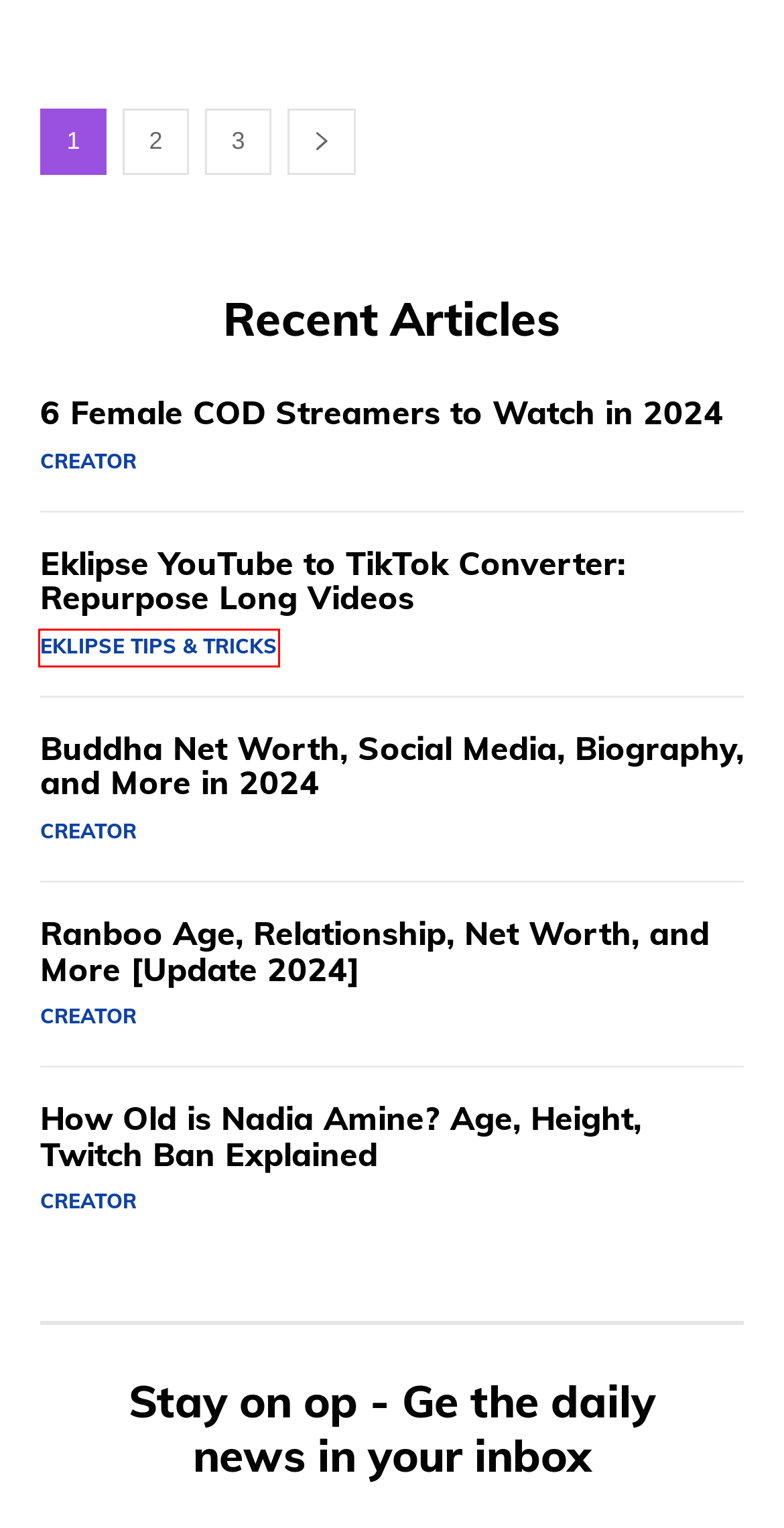Observe the provided screenshot of a webpage with a red bounding box around a specific UI element. Choose the webpage description that best fits the new webpage after you click on the highlighted element. These are your options:
A. 5+ Best Female COD Streamers to Watch in 2024
B. Social Media - Page 3 of 50 - Eklipse Blog
C. Eklipse YouTube to TikTok Converter: Repurpose Long Videos - Eklipse.gg Blog
D. Eklipse tips & tricks - Eklipse.gg Blog
E. Buddha Net Worth, Social Media, Biography, and More in 2024
F. Ranboo Age, Relationship, Net Worth, and More [Update 2024]
G. How Old is Nadia Amine? Age, Height, Twitch Ban Explained
H. Social Media - Page 2 of 50 - Eklipse Blog

D